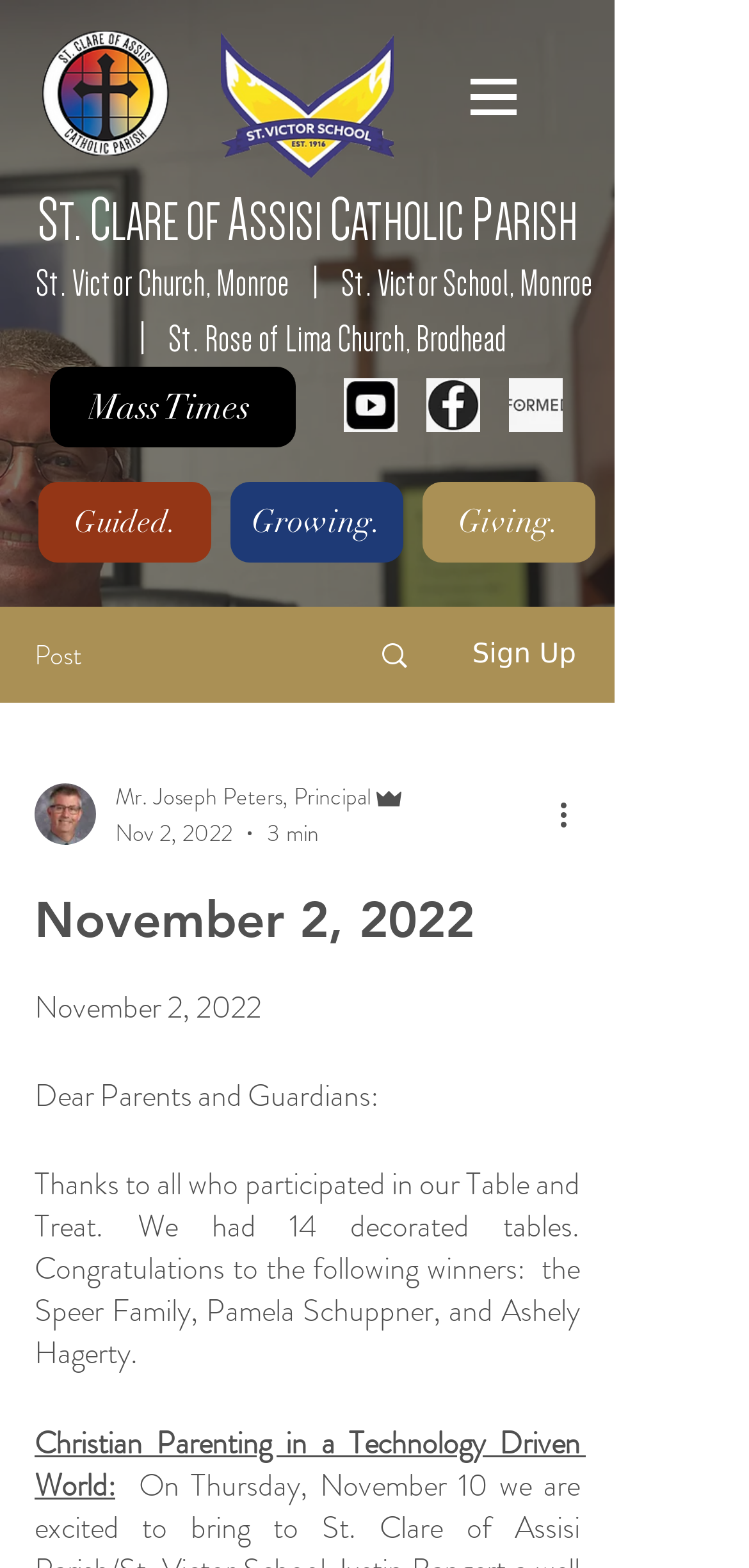Identify the bounding box coordinates necessary to click and complete the given instruction: "Visit the Mass Times page".

[0.067, 0.234, 0.395, 0.285]